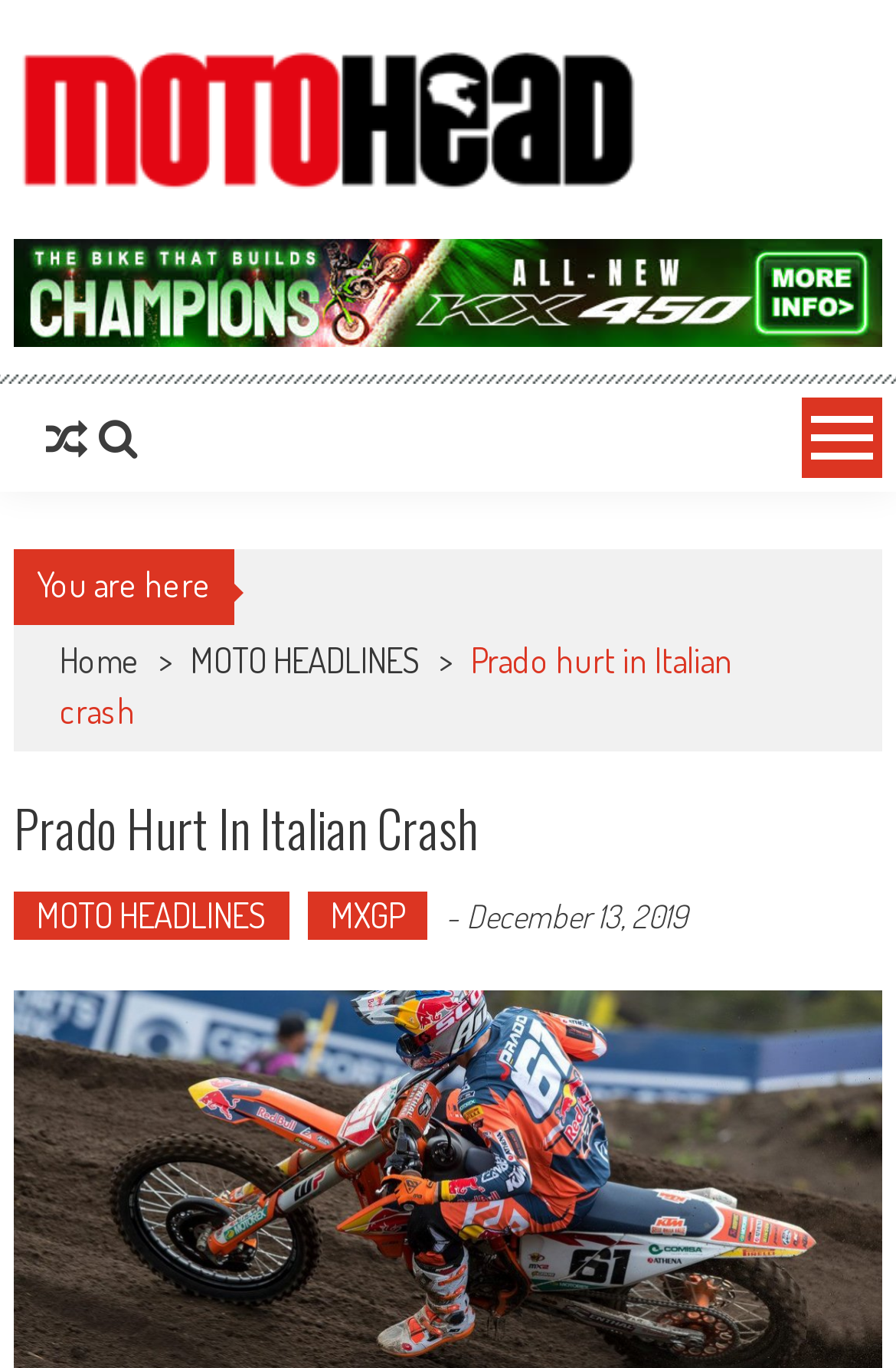Using floating point numbers between 0 and 1, provide the bounding box coordinates in the format (top-left x, top-left y, bottom-right x, bottom-right y). Locate the UI element described here: MOTO HEADLINES

[0.015, 0.652, 0.323, 0.687]